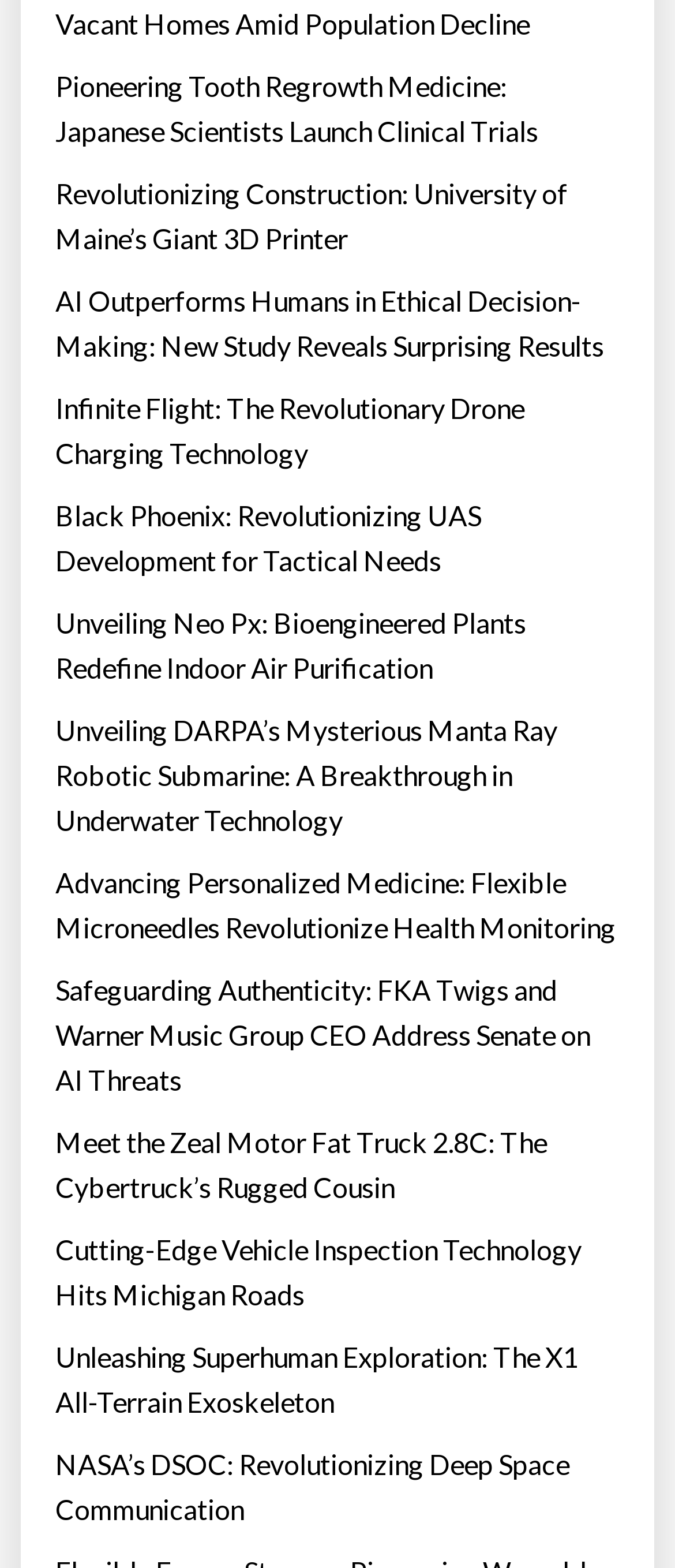Determine the bounding box coordinates for the clickable element required to fulfill the instruction: "Discover infinite flight drone charging technology". Provide the coordinates as four float numbers between 0 and 1, i.e., [left, top, right, bottom].

[0.082, 0.247, 0.918, 0.304]